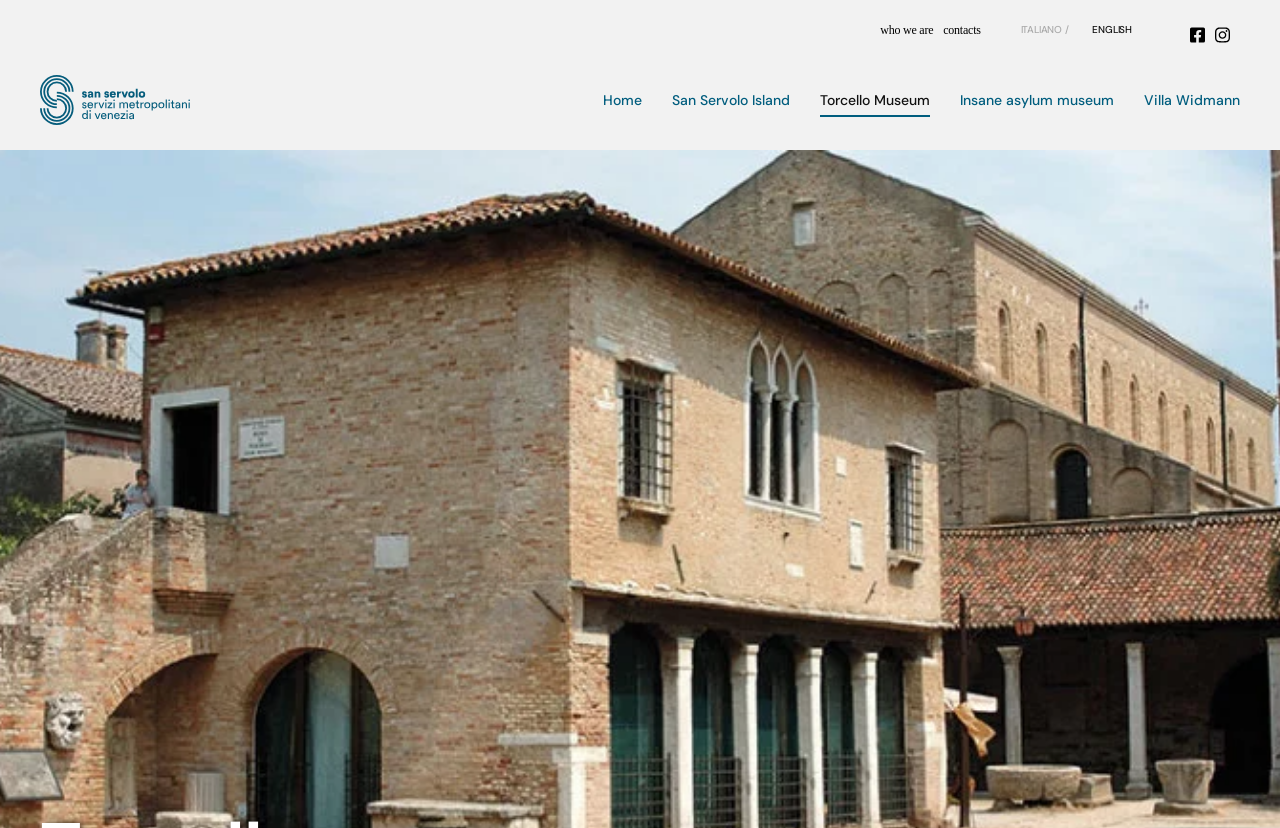Predict the bounding box coordinates of the UI element that matches this description: "Skip to main content". The coordinates should be in the format [left, top, right, bottom] with each value between 0 and 1.

[0.035, 0.056, 0.153, 0.081]